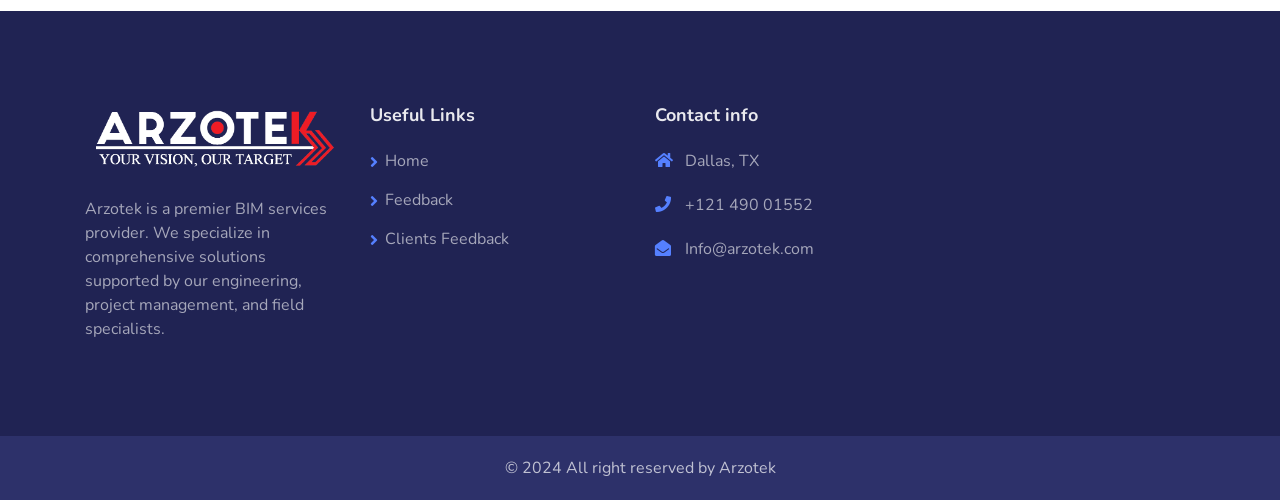Provide a one-word or short-phrase response to the question:
What year does the company claim all rights reserved?

2024